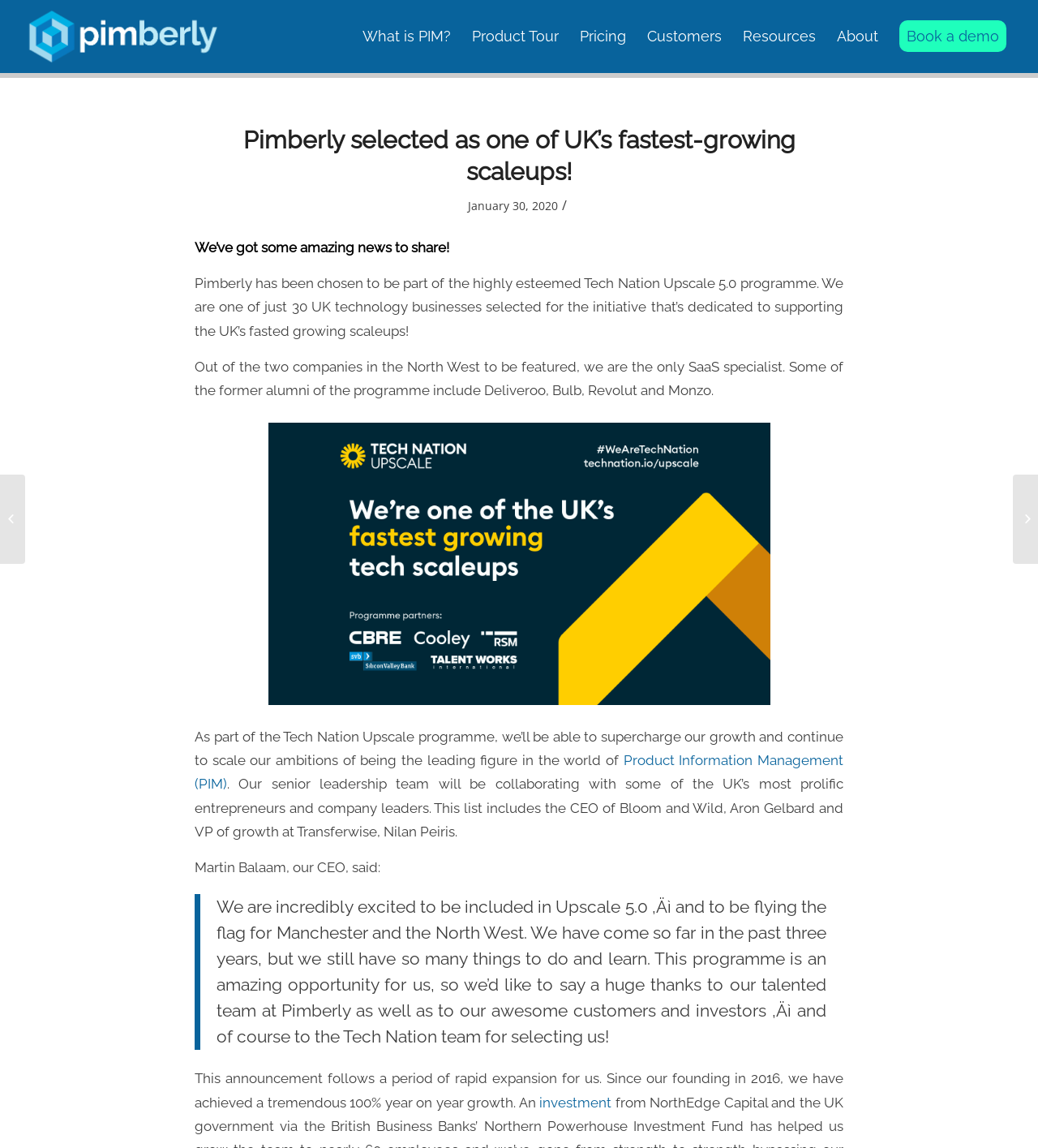Identify the bounding box coordinates for the UI element described by the following text: "Sports". Provide the coordinates as four float numbers between 0 and 1, in the format [left, top, right, bottom].

None